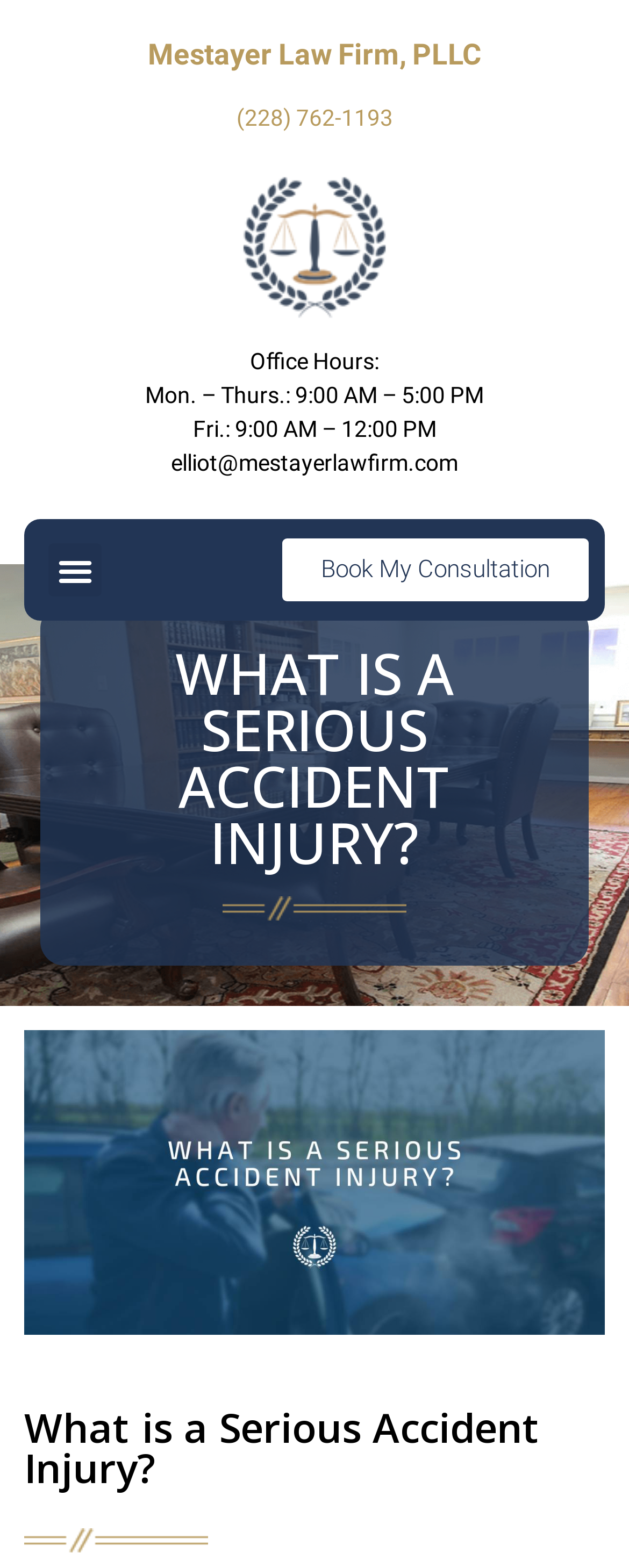What are the office hours on Fridays?
Give a comprehensive and detailed explanation for the question.

I found the answer by looking at the StaticText element with the text 'Fri.: 9:00 AM – 12:00 PM' which is located below the 'Office Hours:' text.